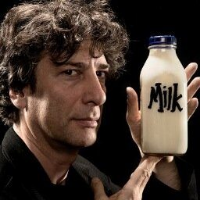Please provide a comprehensive answer to the question below using the information from the image: Where was the photograph sourced from?

According to the caption, the photograph was sourced from Neil Gaiman's Twitter feed, adding a personal touch to the blog's exploration of themes related to creativity and emotional vulnerability.